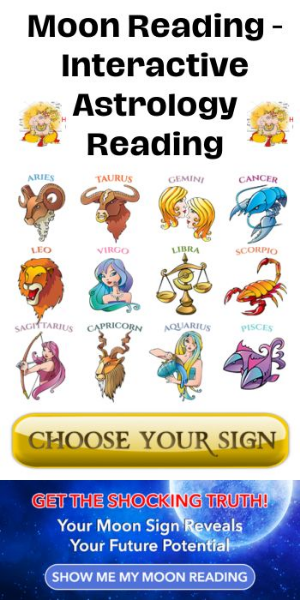Create an exhaustive description of the image.

The image features an engaging advertisement for a "Moon Reading - Interactive Astrology Reading." It prominently showcases a diverse array of zodiac signs, each represented with colorful and playful illustrations. The top section includes symbols and images for each sign, such as Aries, Taurus, Gemini, and Pisces, appealing to astrology enthusiasts. Beneath the zodiac imagery is a bold call-to-action button labeled "CHOOSE YOUR SIGN," inviting users to delve deeper into their astrological profiles. The lower part of the image emphasizes the benefits of the reading with the phrase "GET THE SHOCKING TRUTH!" alongside an enticing message about discovering one's future potential through their moon sign. The design is vibrant and visually appealing, targeting individuals interested in exploring astrology.